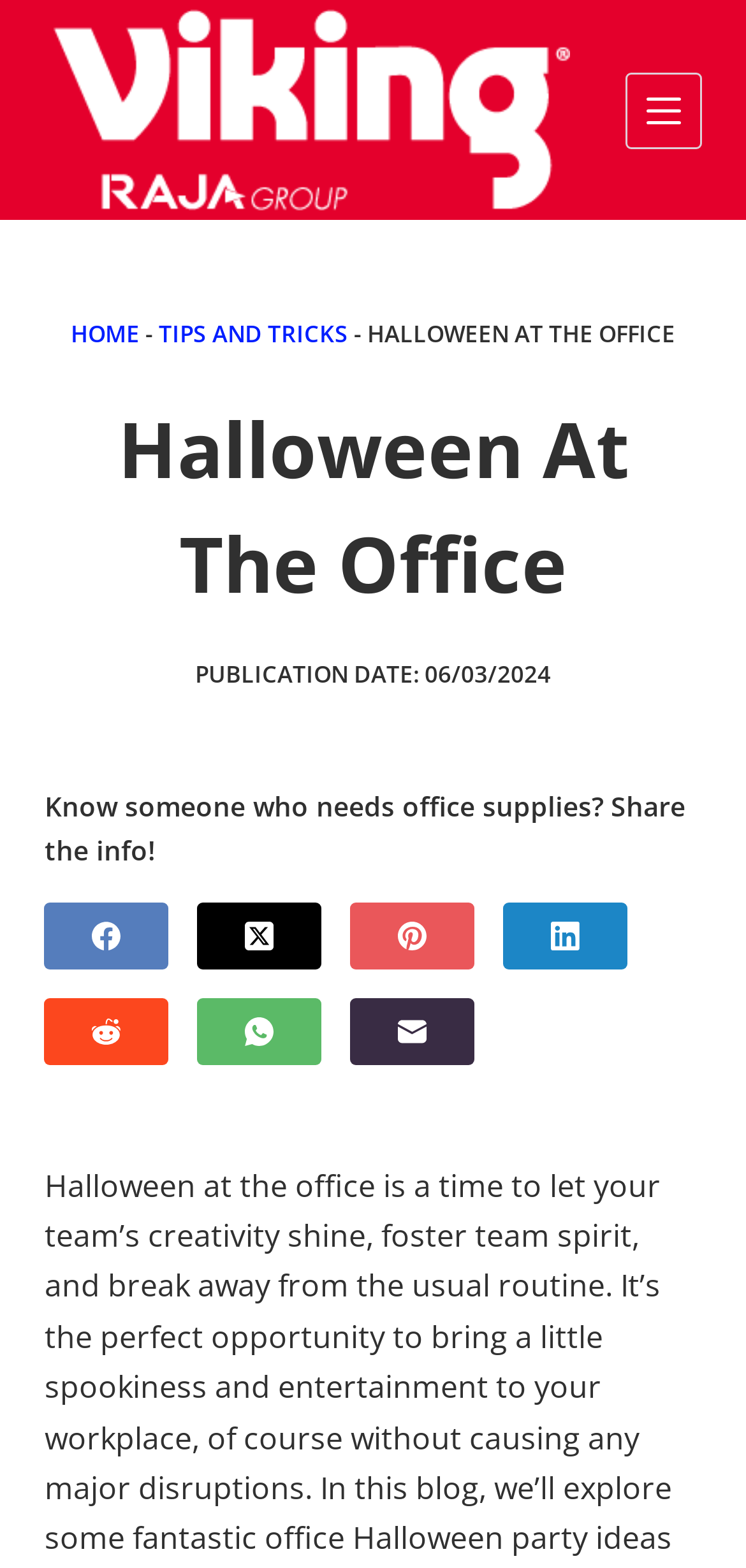Using the information from the screenshot, answer the following question thoroughly:
What is the call-to-action text?

I found the call-to-action text by looking at the footer section of the webpage, where I saw a text that says 'Know someone who needs office supplies? Share the info!'.